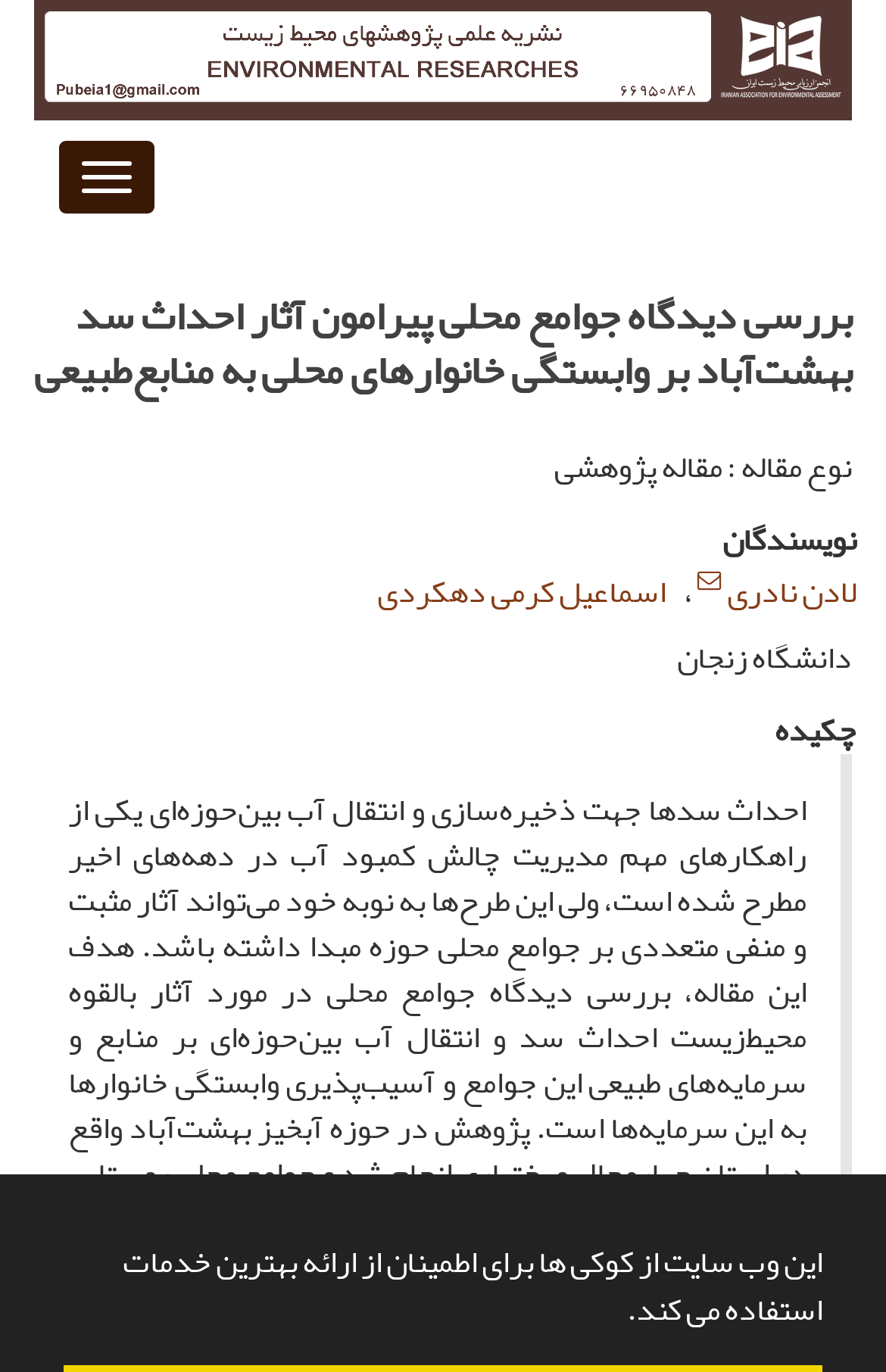Provide an in-depth caption for the elements present on the webpage.

This webpage appears to be a research article or academic paper. At the top, there is a large image that spans almost the entire width of the page. Below the image, there is a navigation toggle button on the left side, followed by a heading that reads "بررسی دیدگاه جوامع محلی پیرامون آثار احداث سد بهشت آباد بر وابستگی خانوارهای محلی به منابع طبیعی" (which translates to "Investigating the Local Communities' Views on the Impacts of Beheshtabad Dam Construction on the Dependence of Local Households on Natural Resources").

On the right side of the heading, there is a static text that indicates the article type as "پژوهشی" (research). Below this, there are two columns of text. The left column contains the authors' names, including "لادن نادری" and "اسماعیل کرمی دهکردی", with a superscript symbol next to the first author's name. The right column has a static text that reads "دانشگاه زنجان" (Zanjan University).

Further down, there is a section titled "چکیده" (abstract), which is likely a summary of the research paper. At the very bottom of the page, there is a static text that informs users about the website's use of cookies, accompanied by a "learn more about cookies" button.